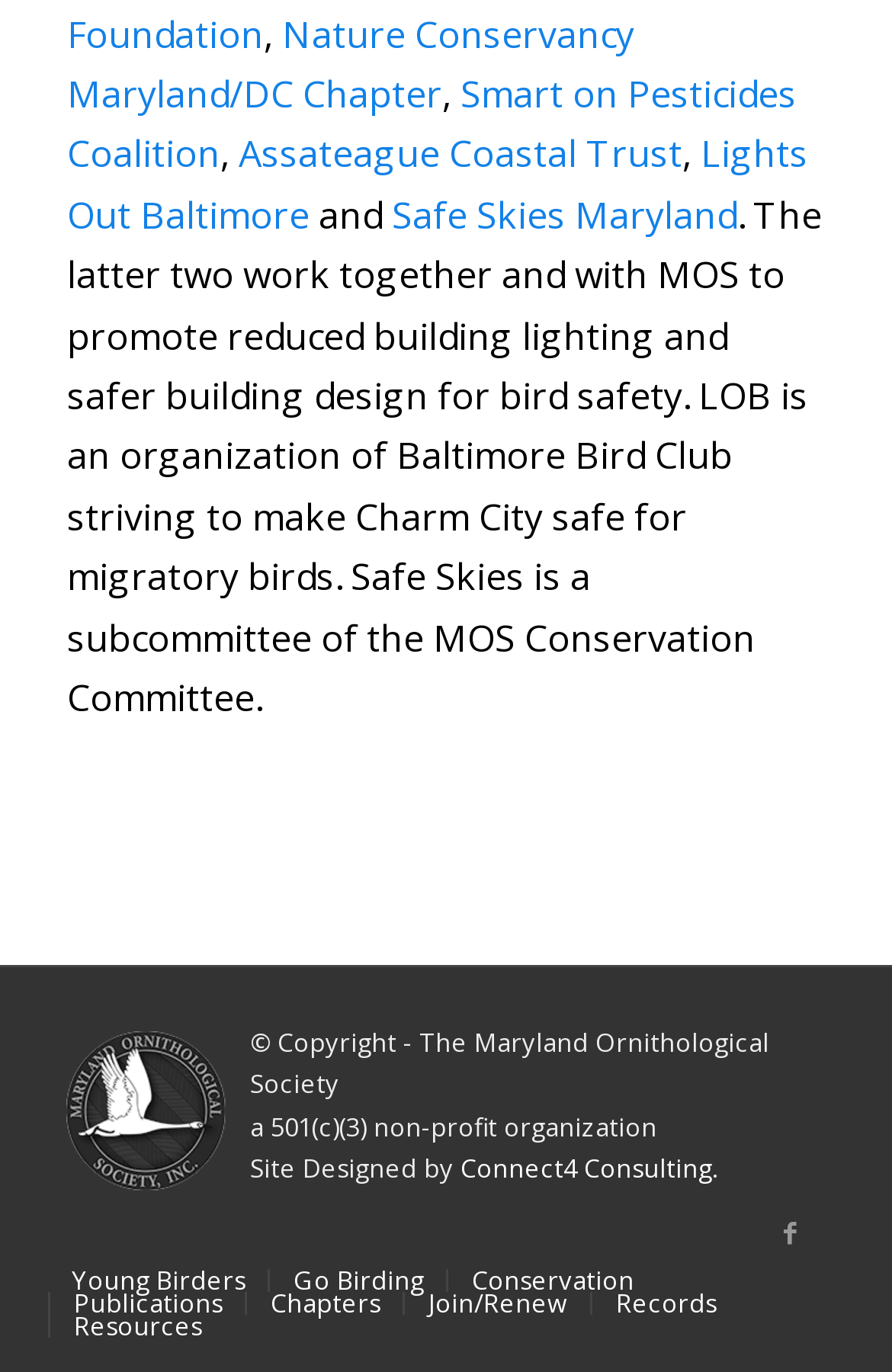Please provide a detailed answer to the question below based on the screenshot: 
What is the name of the organization that designed the site?

I found the name of the organization that designed the site by looking at the text 'Site Designed by' followed by a link to 'Connect4 Consulting'.